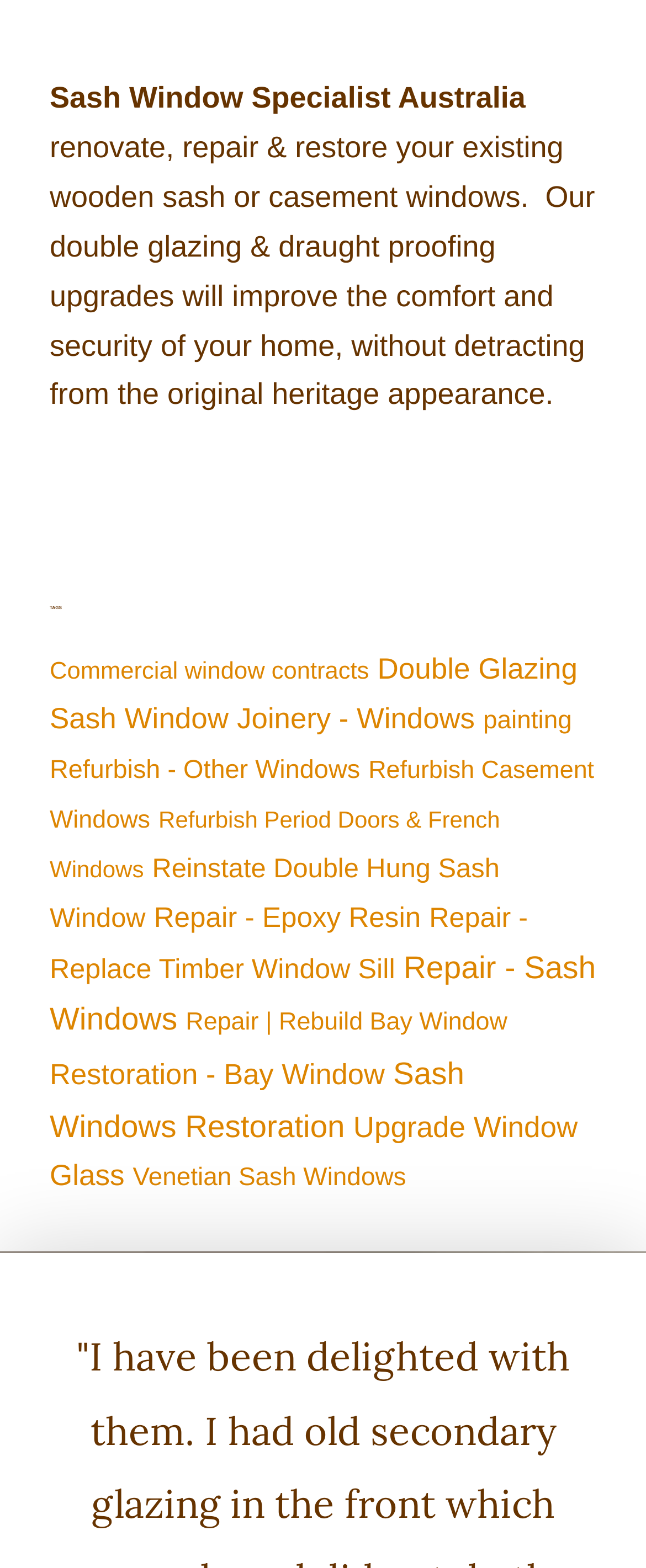Please find the bounding box coordinates of the element that you should click to achieve the following instruction: "Browse 'Refurbish Casement Windows' items". The coordinates should be presented as four float numbers between 0 and 1: [left, top, right, bottom].

[0.077, 0.482, 0.92, 0.532]